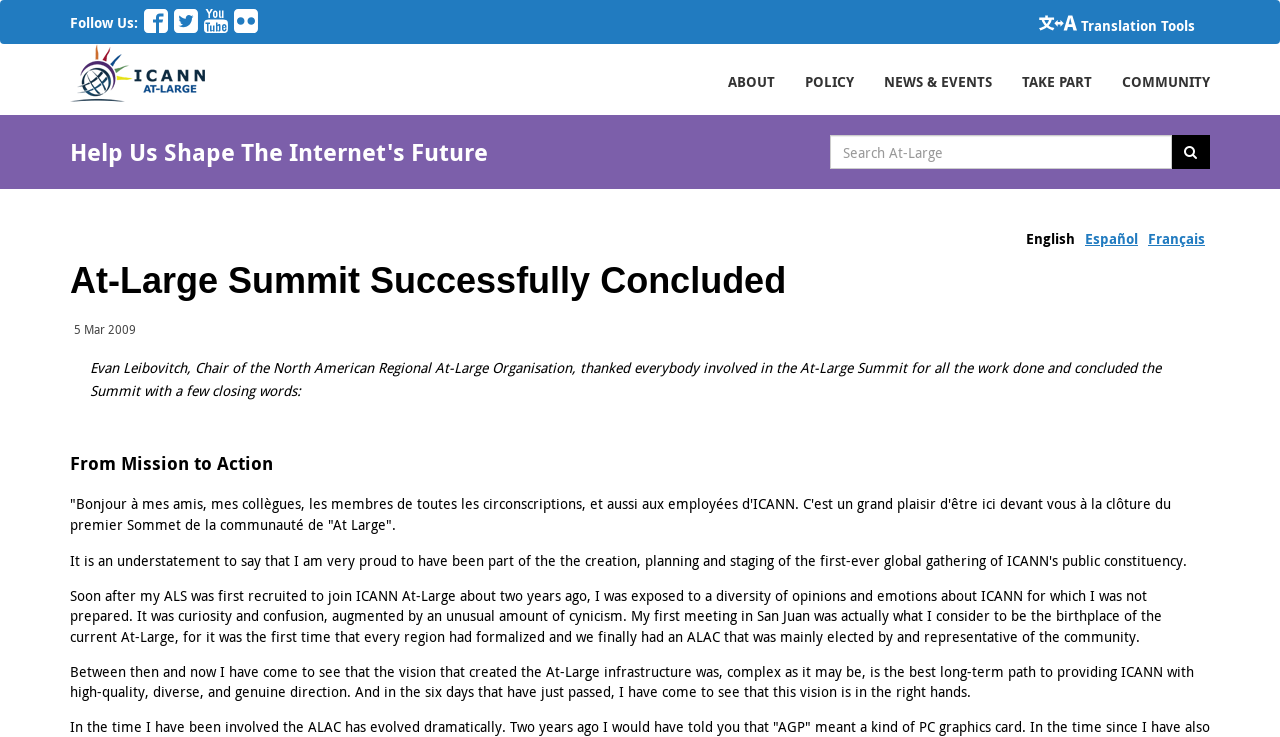Please find the bounding box coordinates of the element that needs to be clicked to perform the following instruction: "Search AtLarge Website". The bounding box coordinates should be four float numbers between 0 and 1, represented as [left, top, right, bottom].

[0.648, 0.184, 0.916, 0.23]